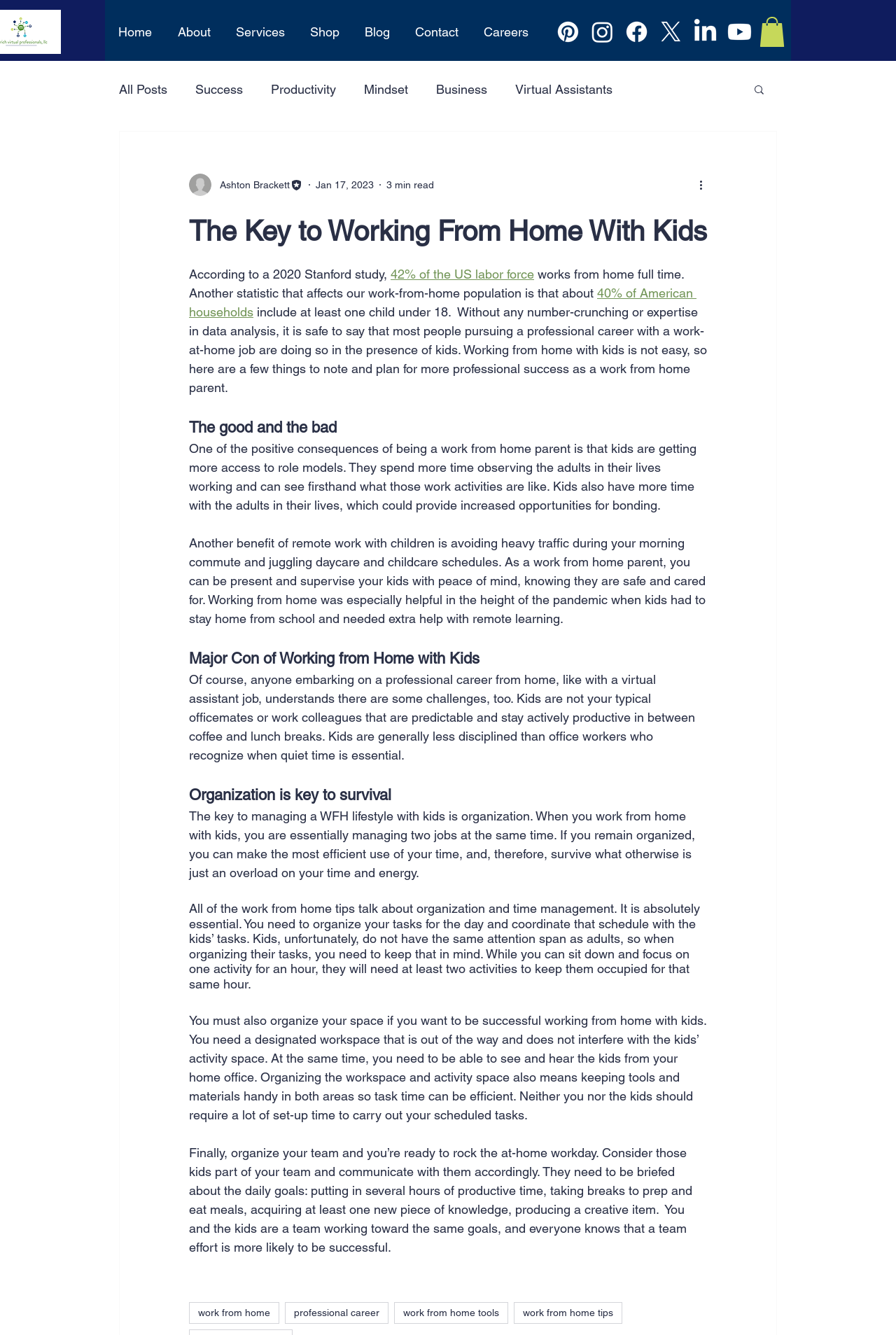Determine the bounding box coordinates of the element's region needed to click to follow the instruction: "view more workshops". Provide these coordinates as four float numbers between 0 and 1, formatted as [left, top, right, bottom].

None